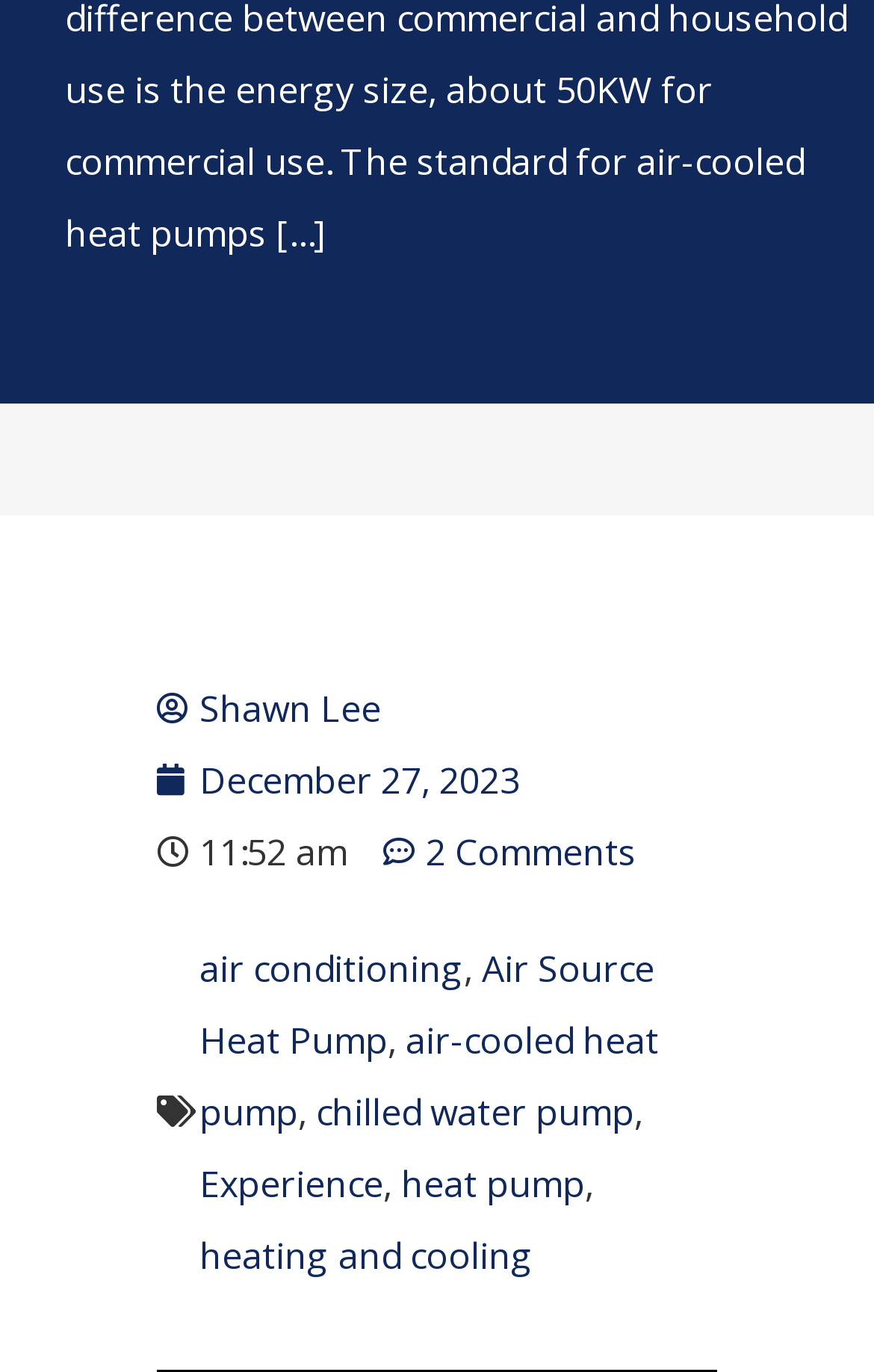Specify the bounding box coordinates of the region I need to click to perform the following instruction: "Read comments". The coordinates must be four float numbers in the range of 0 to 1, i.e., [left, top, right, bottom].

[0.438, 0.595, 0.728, 0.647]